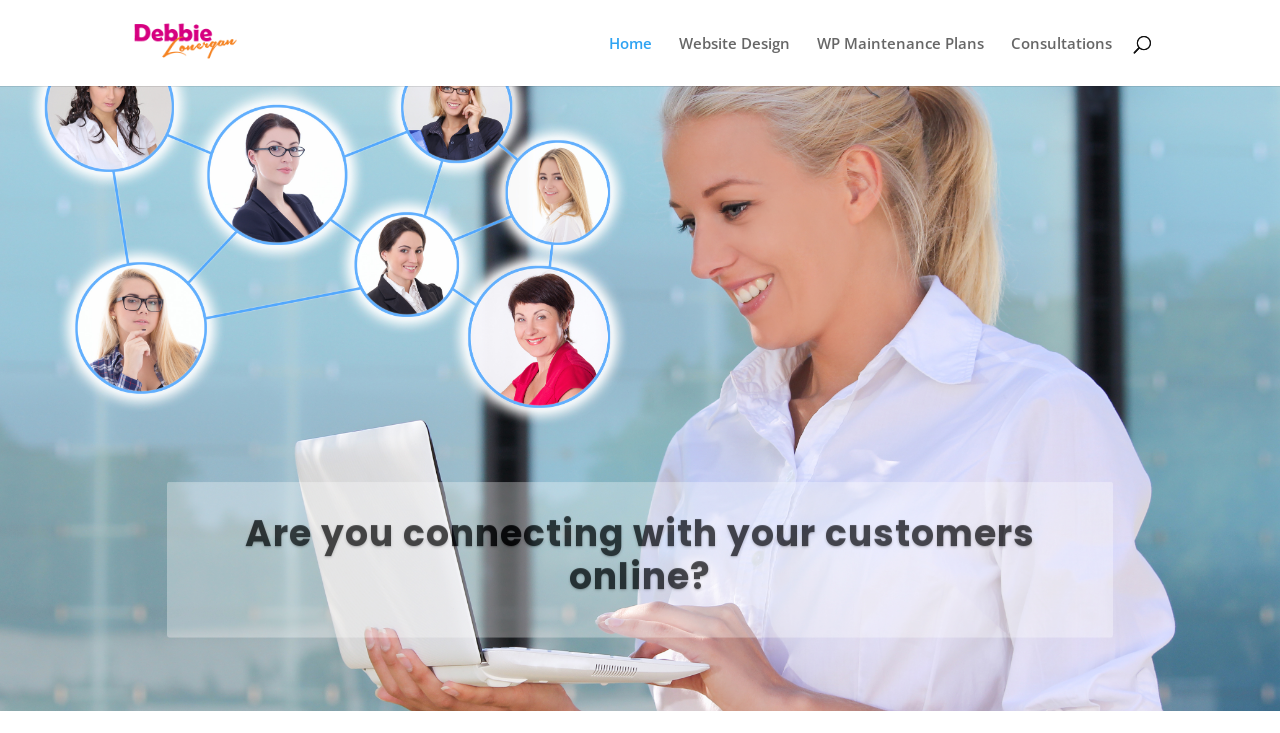Provide a single word or phrase answer to the question: 
Is there a search bar on the webpage?

Yes